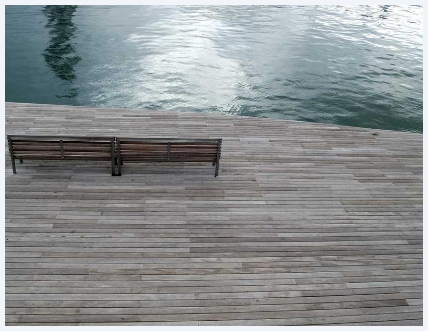Give a thorough explanation of the elements present in the image.

The image captures a serene and tranquil setting featuring a wooden deck extending over calm waters. In the foreground, two sturdy benches sit side by side, inviting passersby to take a moment to relax and enjoy the view. The wooden planks of the deck are arranged in a neat pattern, showcasing the natural grain and texture of the wood. Reflections shimmer on the surface of the water, mirroring the soft hues of the sky, creating a peaceful ambiance. This scene evokes a sense of calmness and is perfect for unwinding, making it an ideal spot for contemplation or leisurely moments by the water.